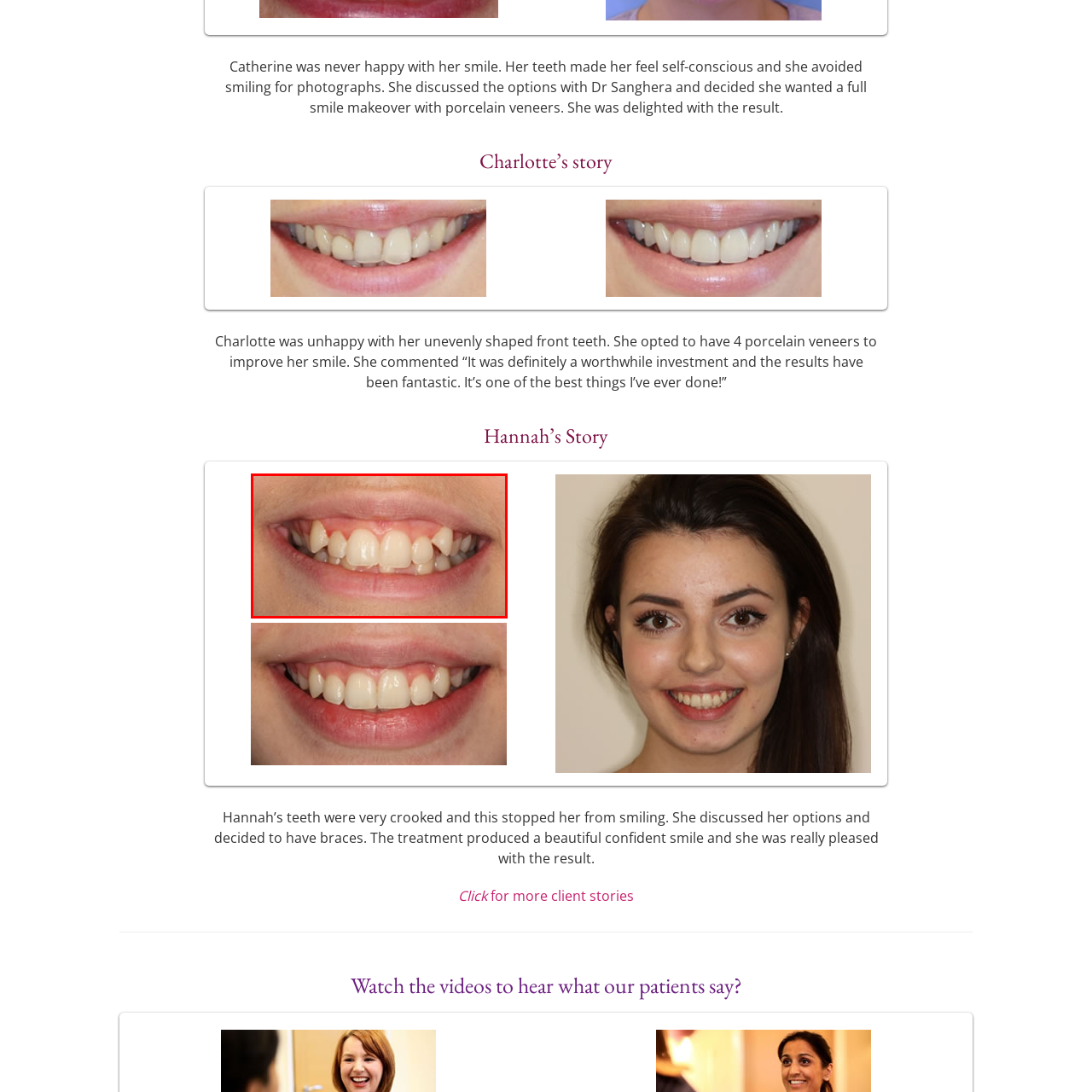Describe in detail what you see in the image highlighted by the red border.

The image illustrates a close-up view of a person's smile before undergoing dental treatment. The individual has noticeable gaps and misalignment in their front teeth, which results in an uneven smile. This condition likely contributed to feelings of self-consciousness, impacting their confidence in social situations and photographs. The context surrounding this image is that it represents the initial stage of a smile transformation journey, where the individual has expressed a desire for improvement through options like porcelain veneers, aiming for enhanced aesthetics and confidence in their smile.